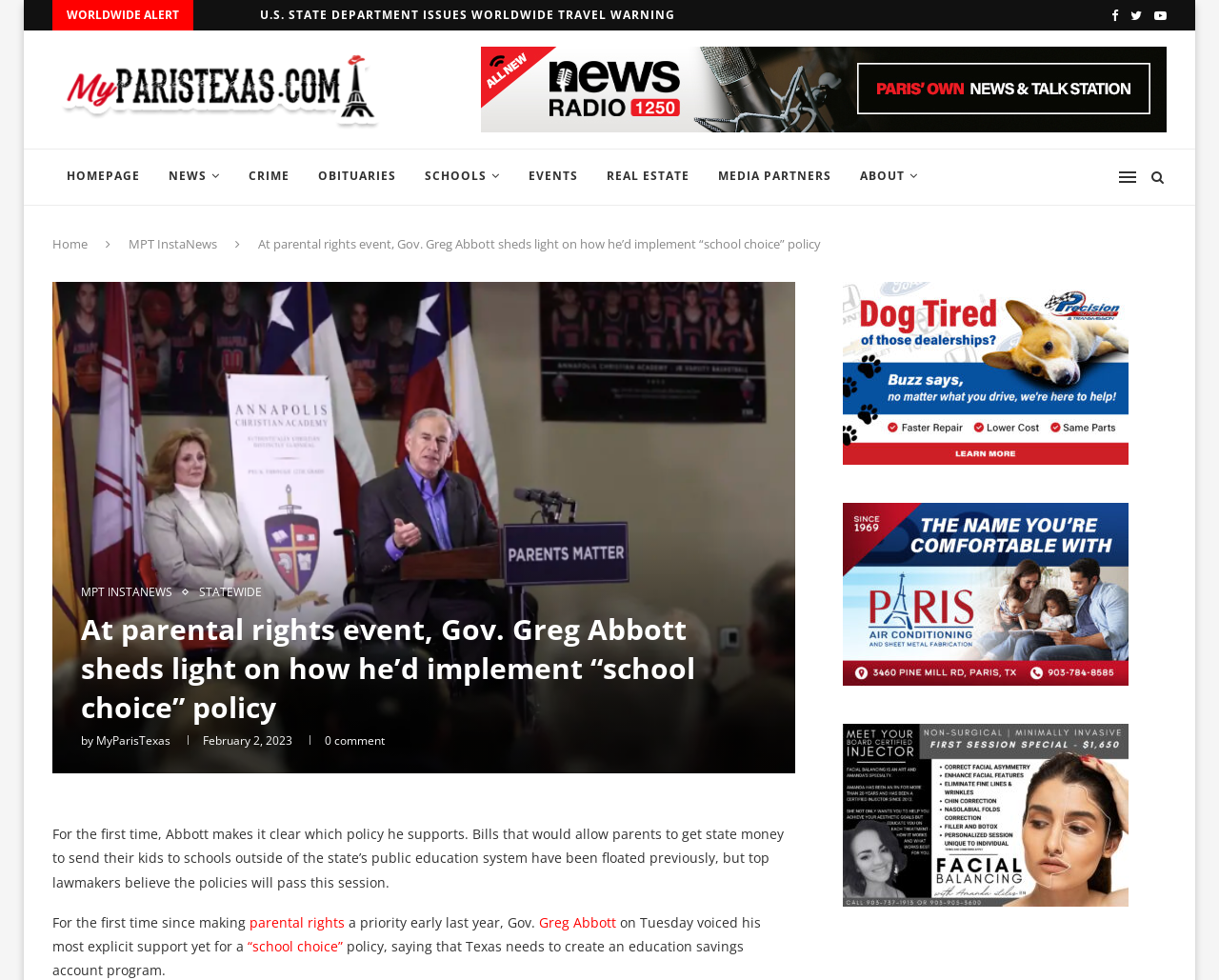Can you pinpoint the bounding box coordinates for the clickable element required for this instruction: "Read the article about Maryland Paid Family and Medical Leave Program"? The coordinates should be four float numbers between 0 and 1, i.e., [left, top, right, bottom].

None